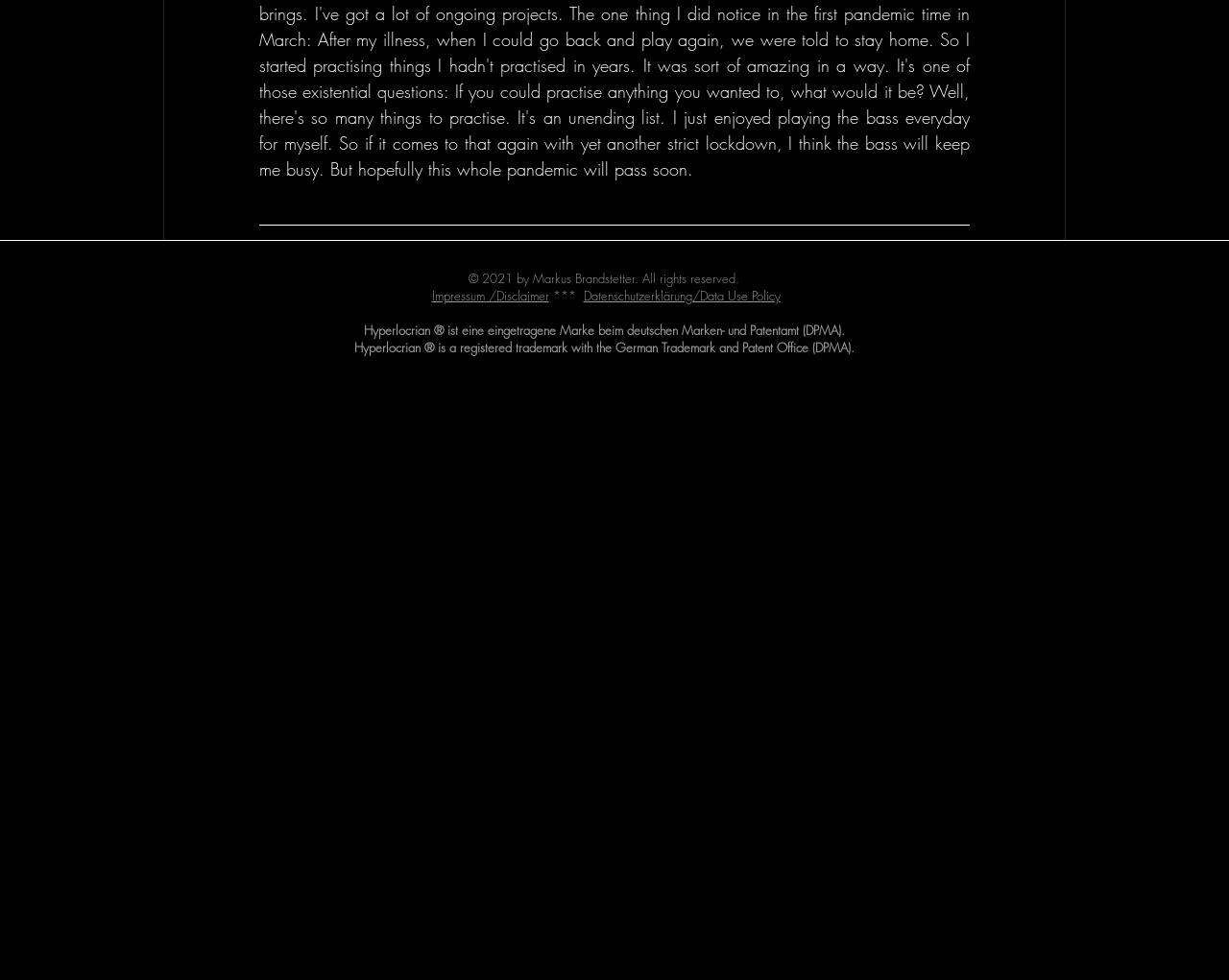What is the name of the registered trademark?
Please ensure your answer to the question is detailed and covers all necessary aspects.

The answer can be found in the StaticText elements with IDs 128 and 131, which mention 'Hyperlocrian ® ist eine eingetragene Marke beim deutschen Marken- und Patentamt (DPMA).' and 'Hyperlocrian ® is a registered trademark with the German Trademark and Patent Office (DPMA).' respectively.